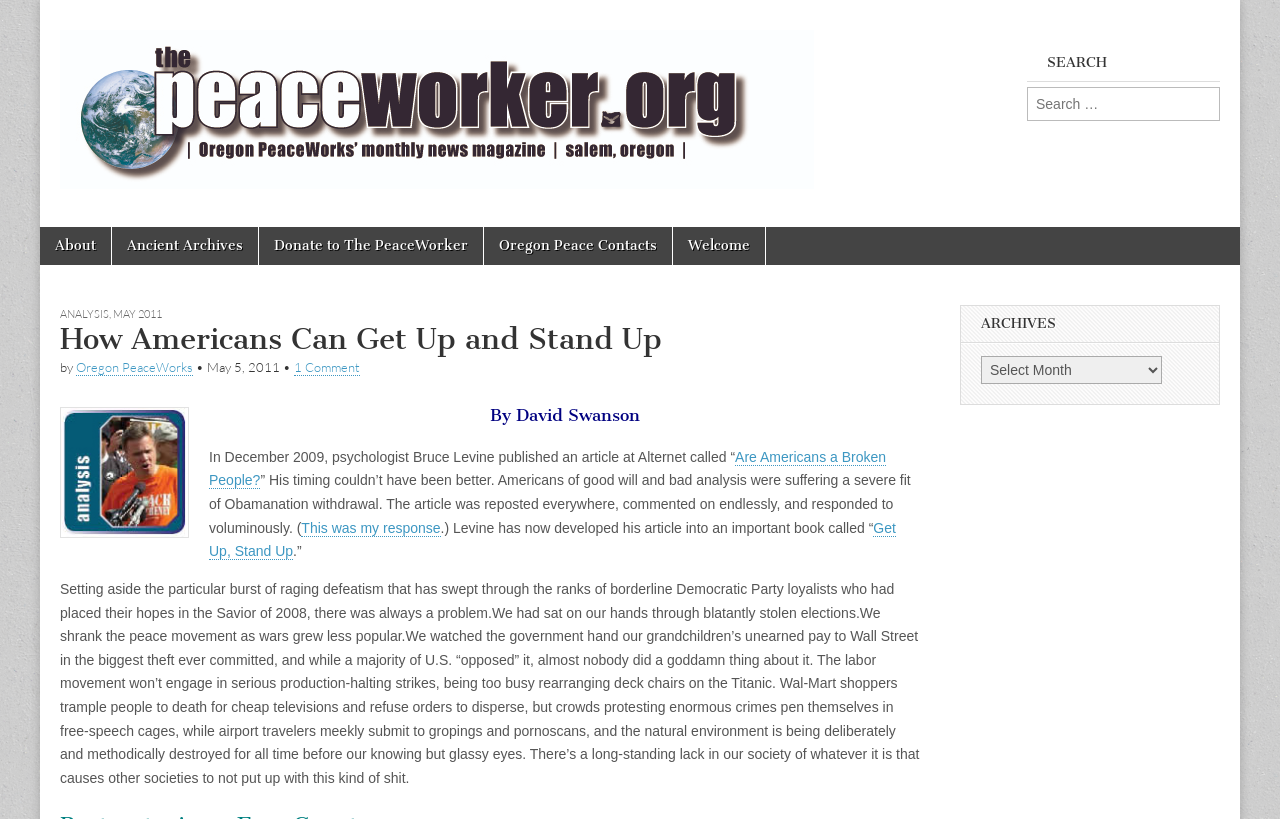Using the image as a reference, answer the following question in as much detail as possible:
What is the date of the article?

I found the date of the article by looking at the time element with the text 'May 5, 2011' which is a child element of the link element with the text '1 Comment'.